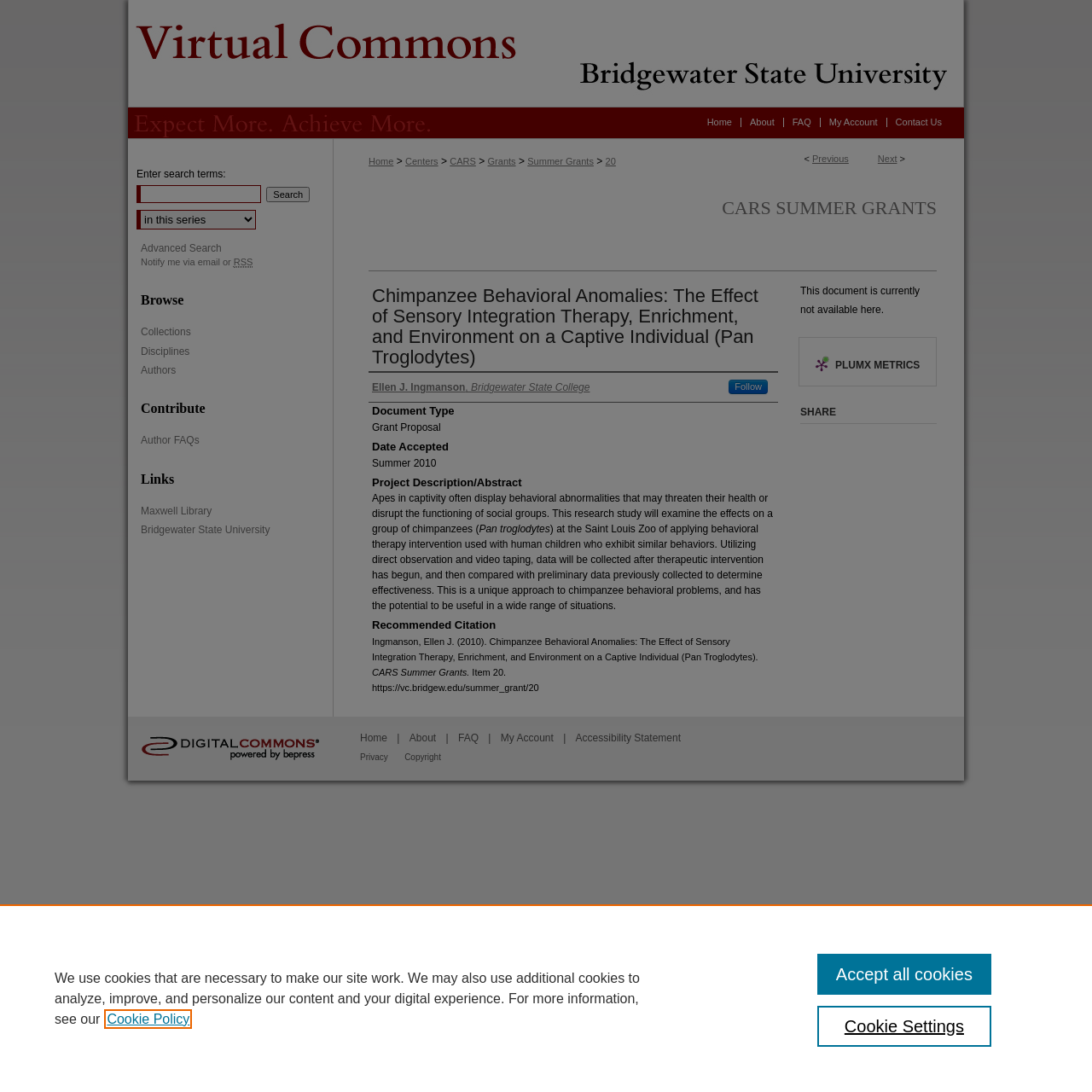What is the date accepted of the research study?
Please provide a comprehensive answer based on the information in the image.

I found the answer by looking at the StaticText element with the text 'Summer 2010' which is located in the main content area of the webpage, indicating that the research study was accepted in Summer 2010.